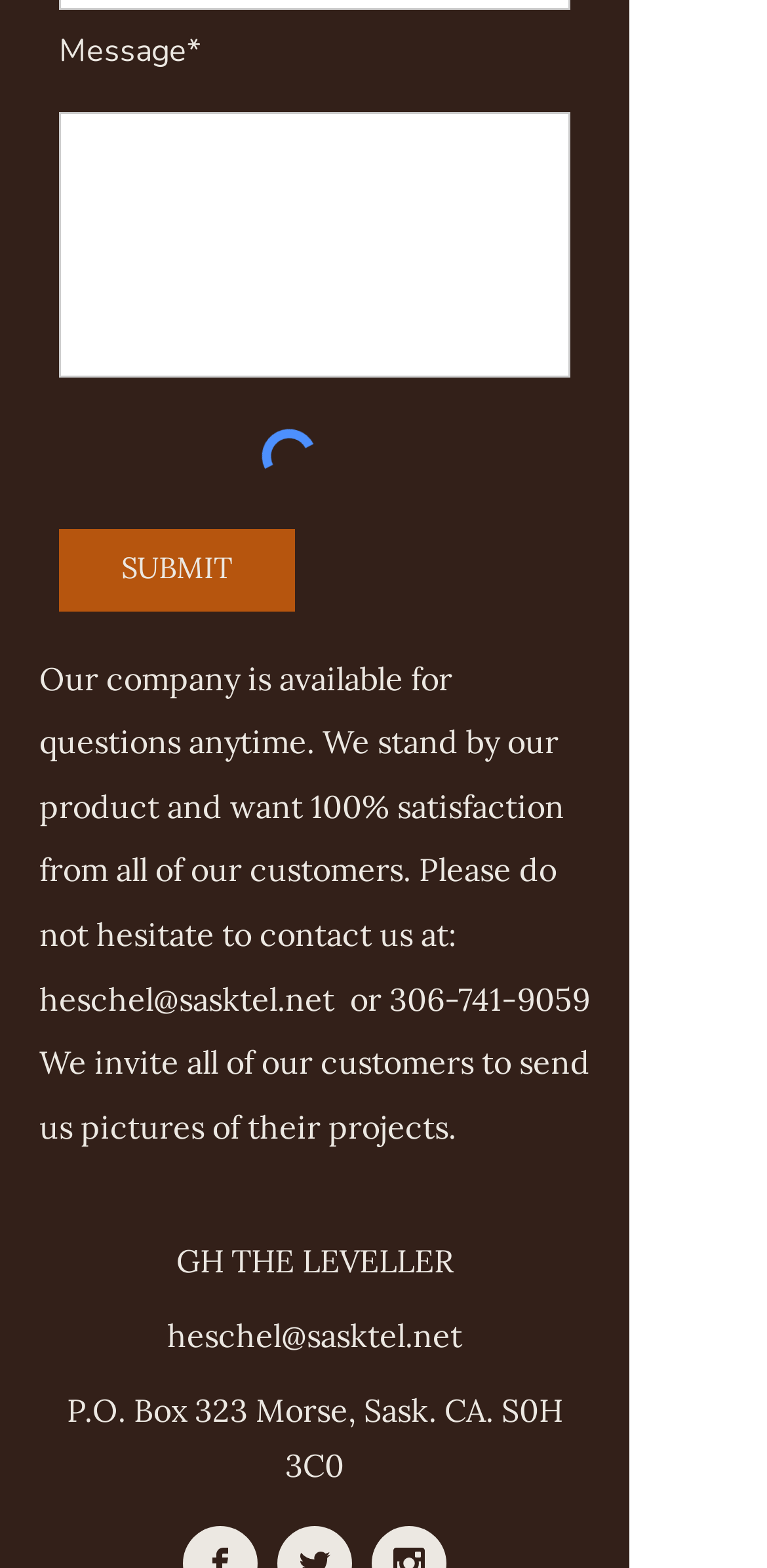Based on the image, please elaborate on the answer to the following question:
What is the company's name?

The company's name can be found at the bottom of the webpage, which is 'GH THE LEVELLER'.